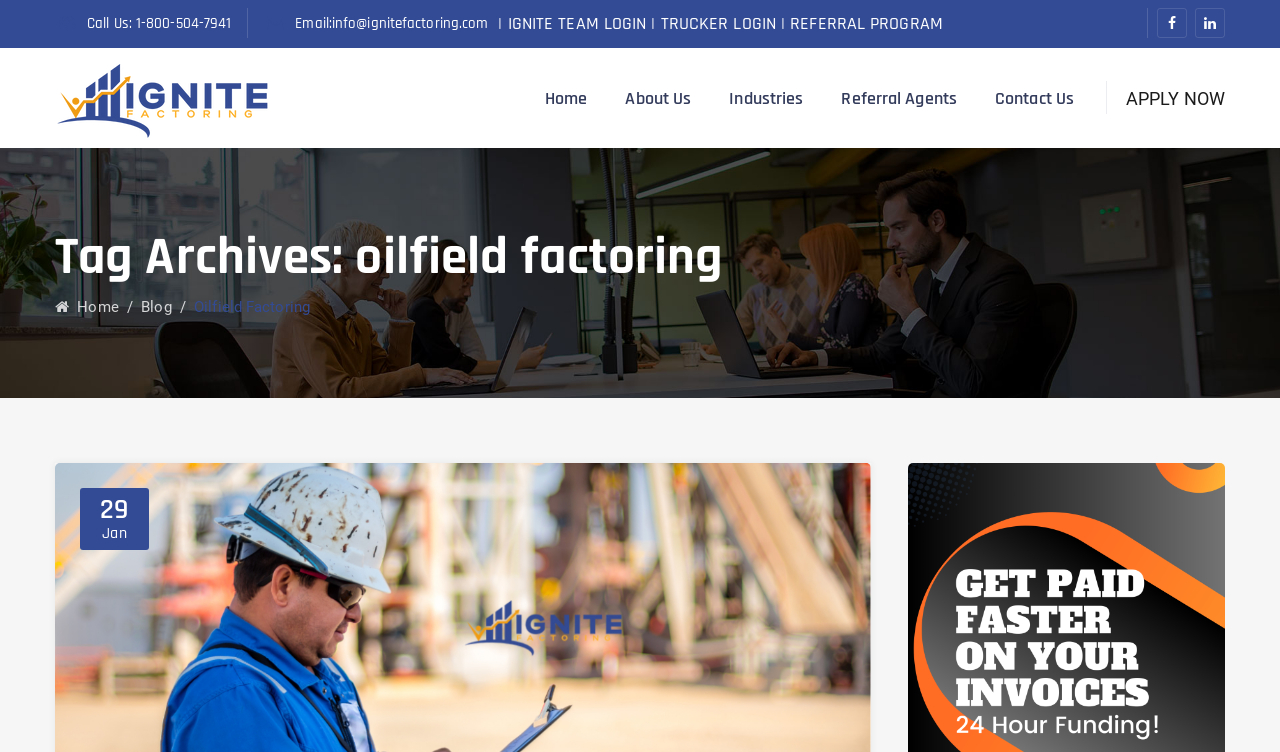Provide a one-word or short-phrase response to the question:
What is the date of the blog post?

29 Jan